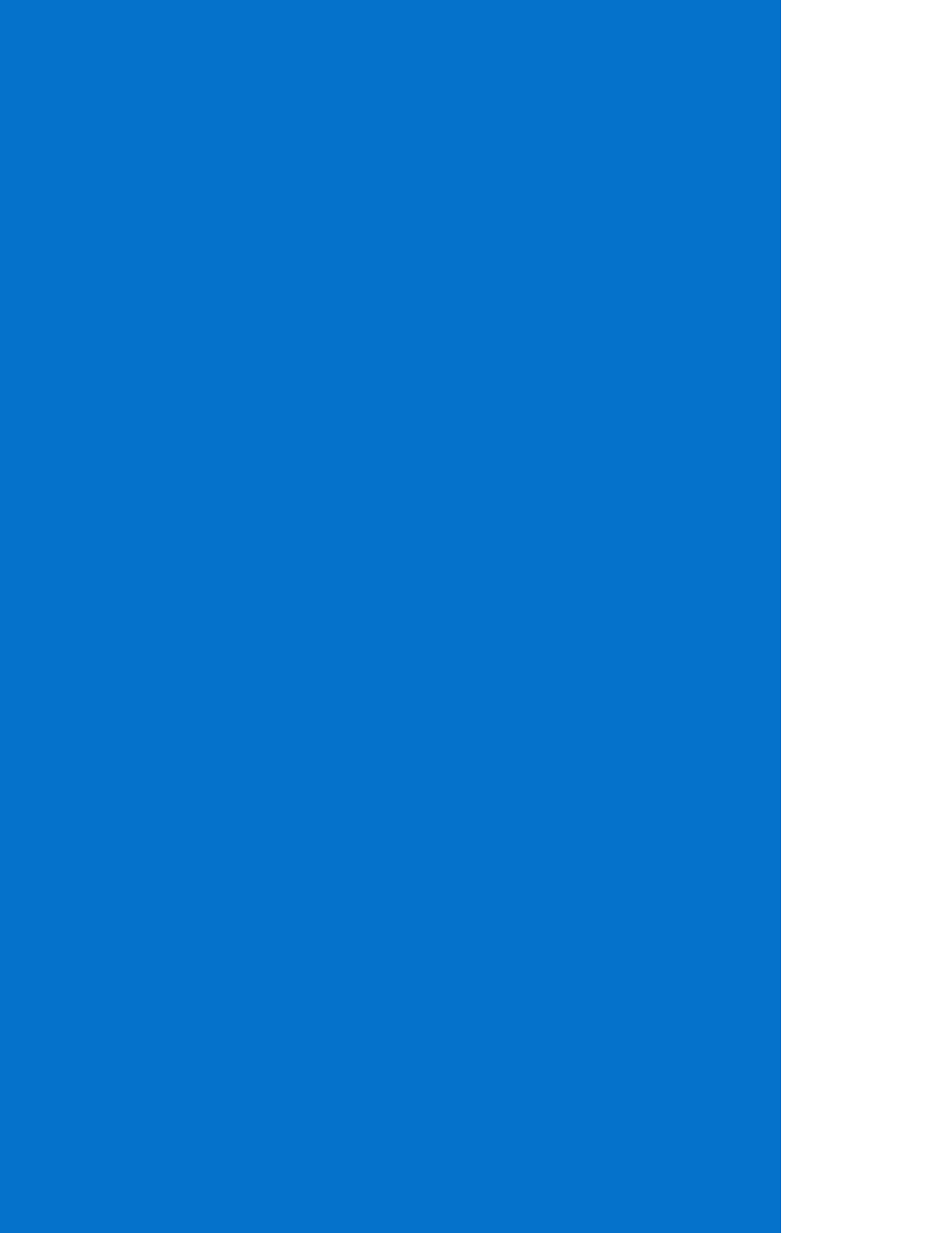Please give a succinct answer to the question in one word or phrase:
What is the language proficiency of Carmen Juncal?

Bilingual English / Spanish